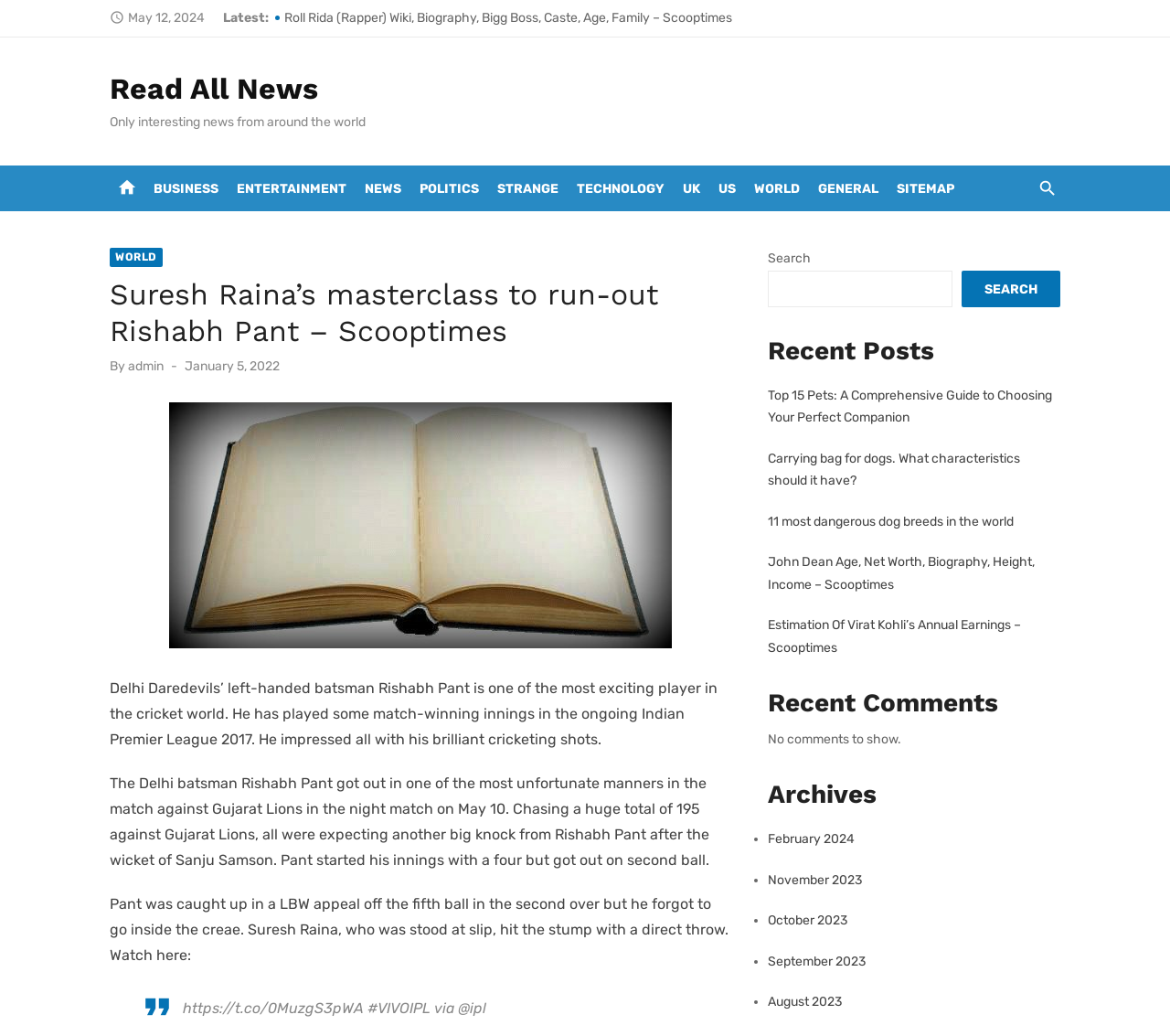Answer the question using only a single word or phrase: 
What is the format of the cricket match mentioned?

Indian Premier League 2017